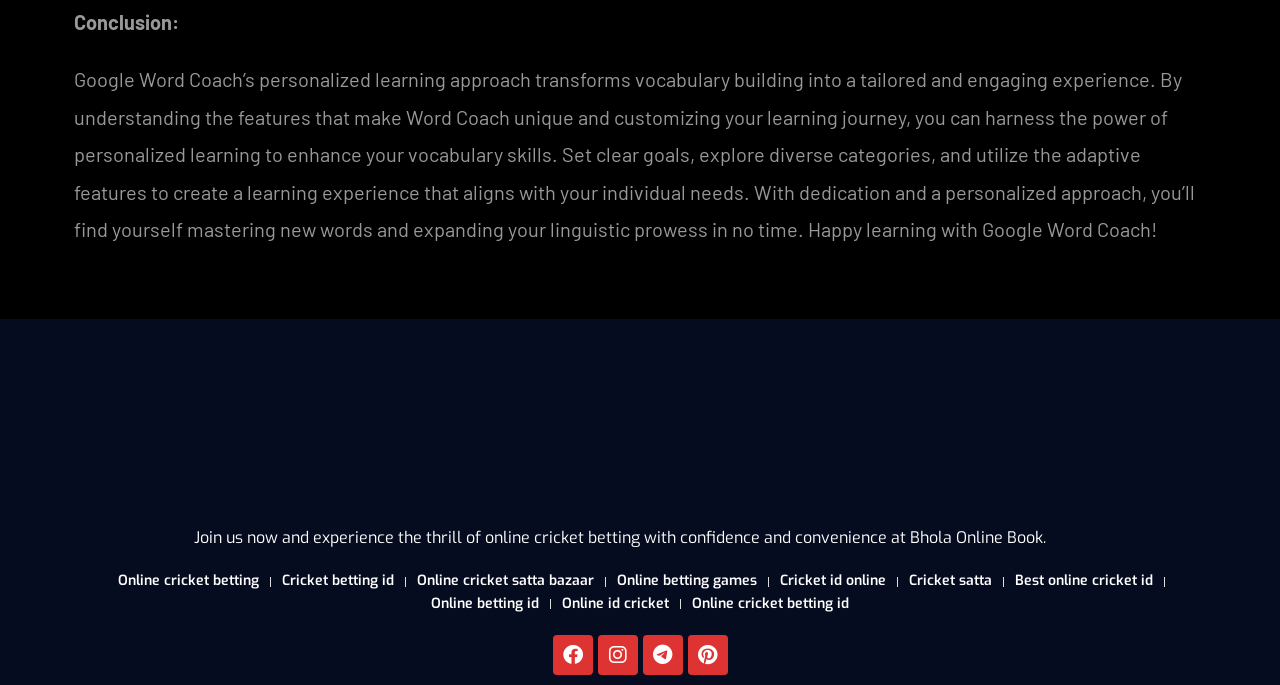Using the information shown in the image, answer the question with as much detail as possible: What is the call-to-action on the webpage?

The webpage contains a text element with the phrase 'Join us now and experience the thrill of online cricket betting with confidence and convenience at Bhola Online Book', which appears to be a call-to-action encouraging users to join the Bhola Online Book platform.